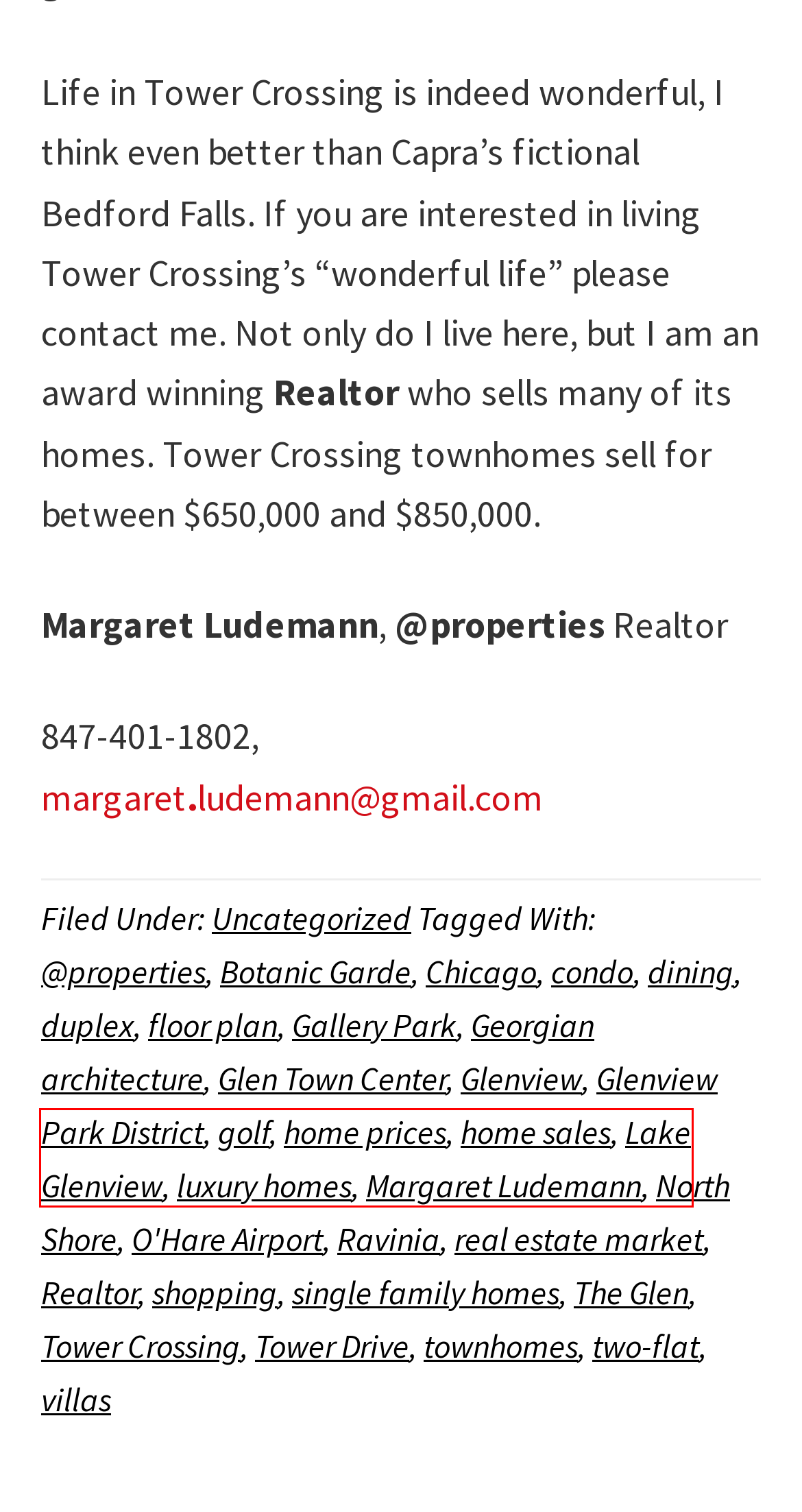Look at the screenshot of a webpage, where a red bounding box highlights an element. Select the best description that matches the new webpage after clicking the highlighted element. Here are the candidates:
A. shopping
B. Tower Crossing
C. luxury homes
D. real estate market
E. home sales
F. villas
G. Lake Glenview
H. two-flat

G